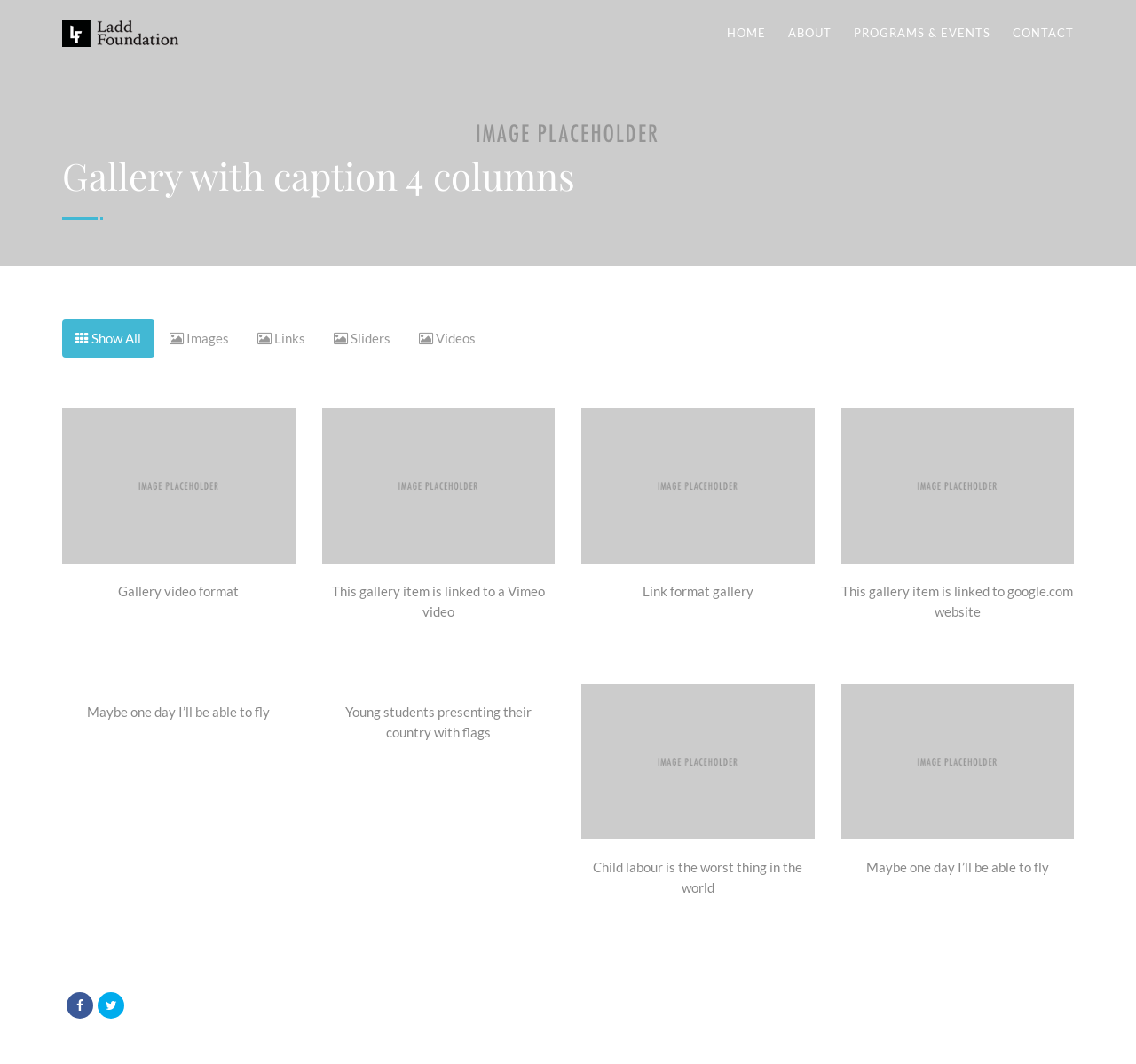Using the information shown in the image, answer the question with as much detail as possible: How many gallery items are linked to external websites?

I analyzed the links and found that two gallery items are linked to external websites: Vimeo and Google.com.